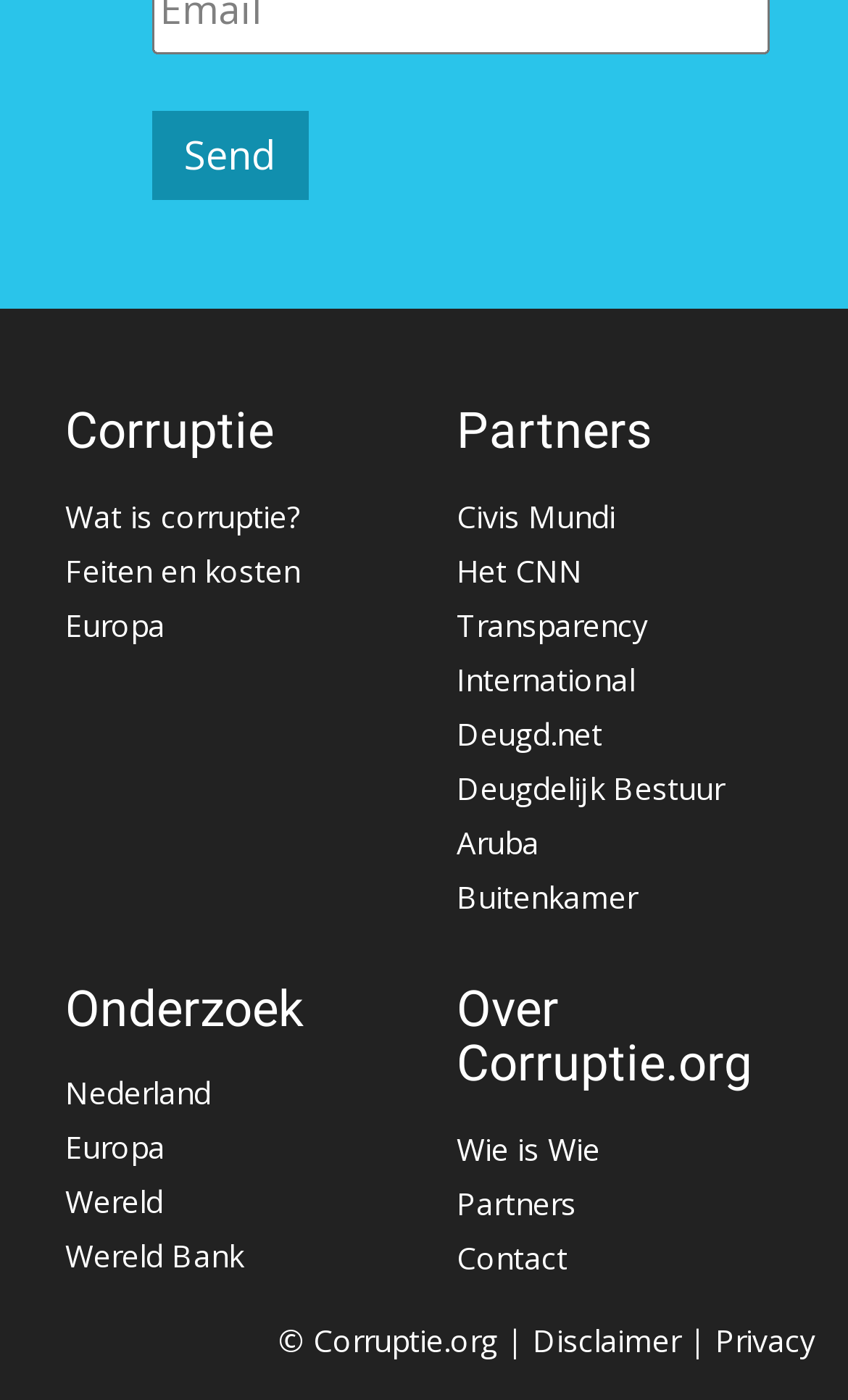Calculate the bounding box coordinates of the UI element given the description: "Wereld Bank".

[0.077, 0.883, 0.287, 0.912]